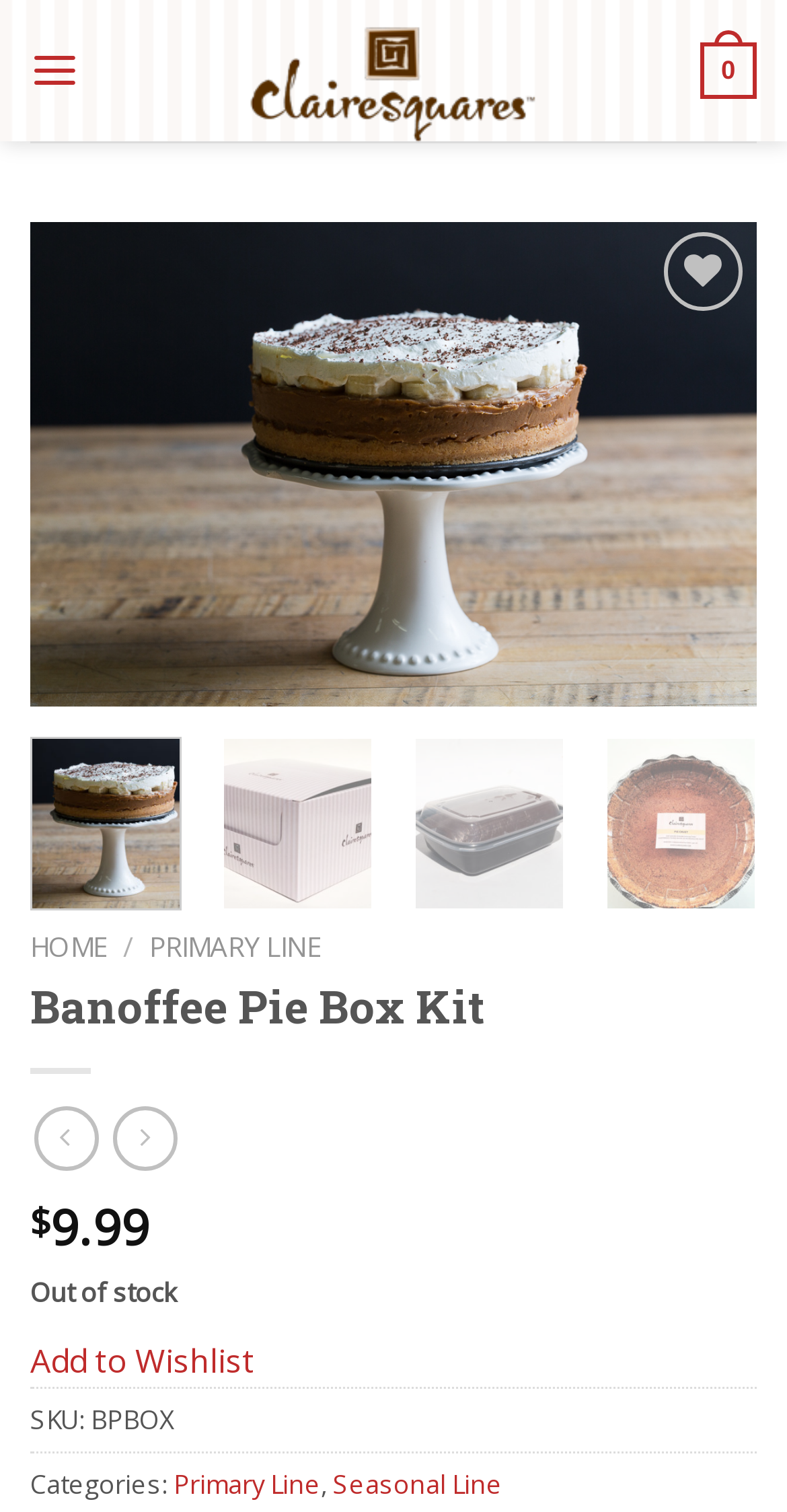What is the price of the Banoffee Pie Box Kit?
Refer to the image and answer the question using a single word or phrase.

$9.99